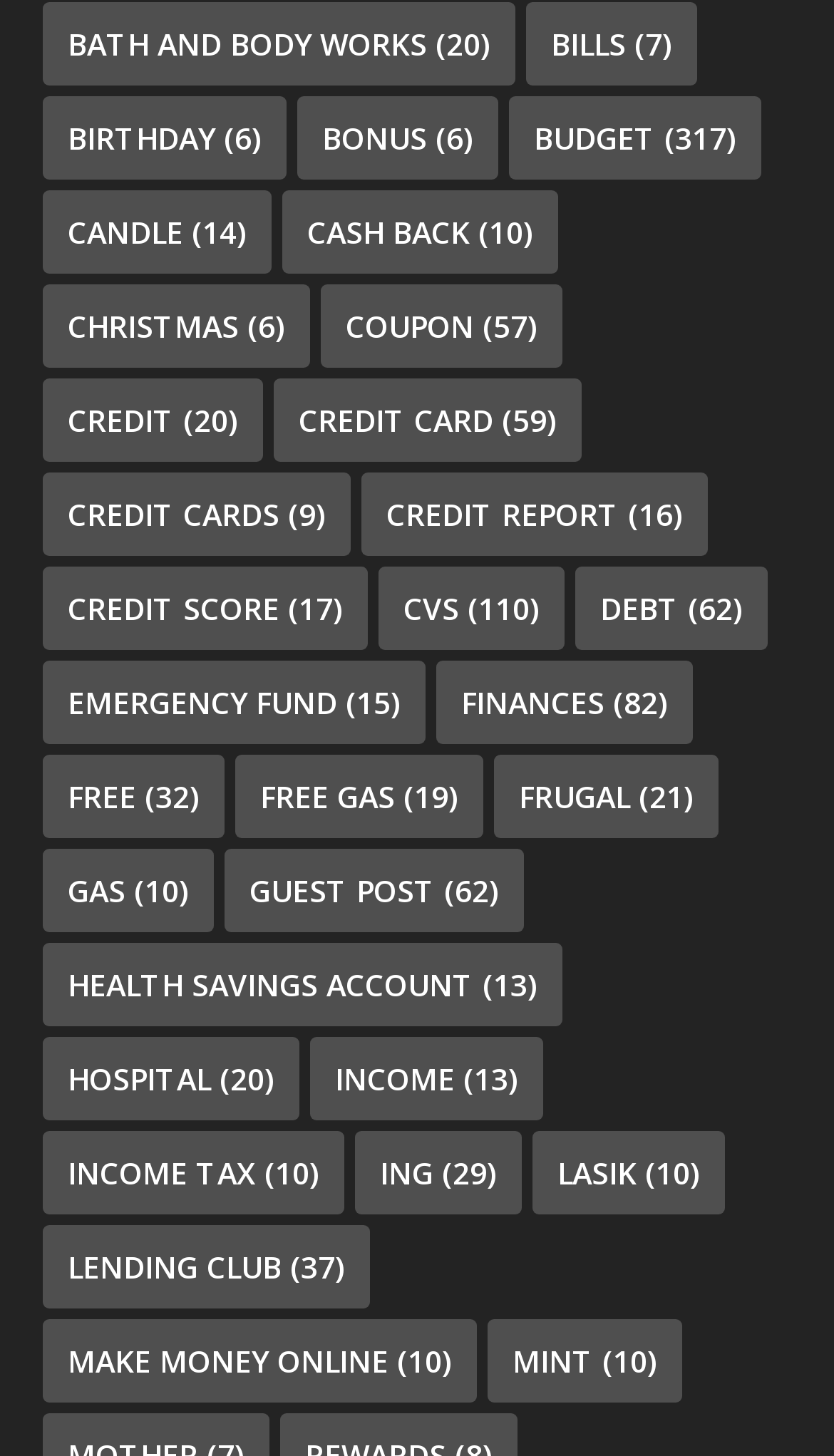What is the category with the most items?
Provide a one-word or short-phrase answer based on the image.

Budget